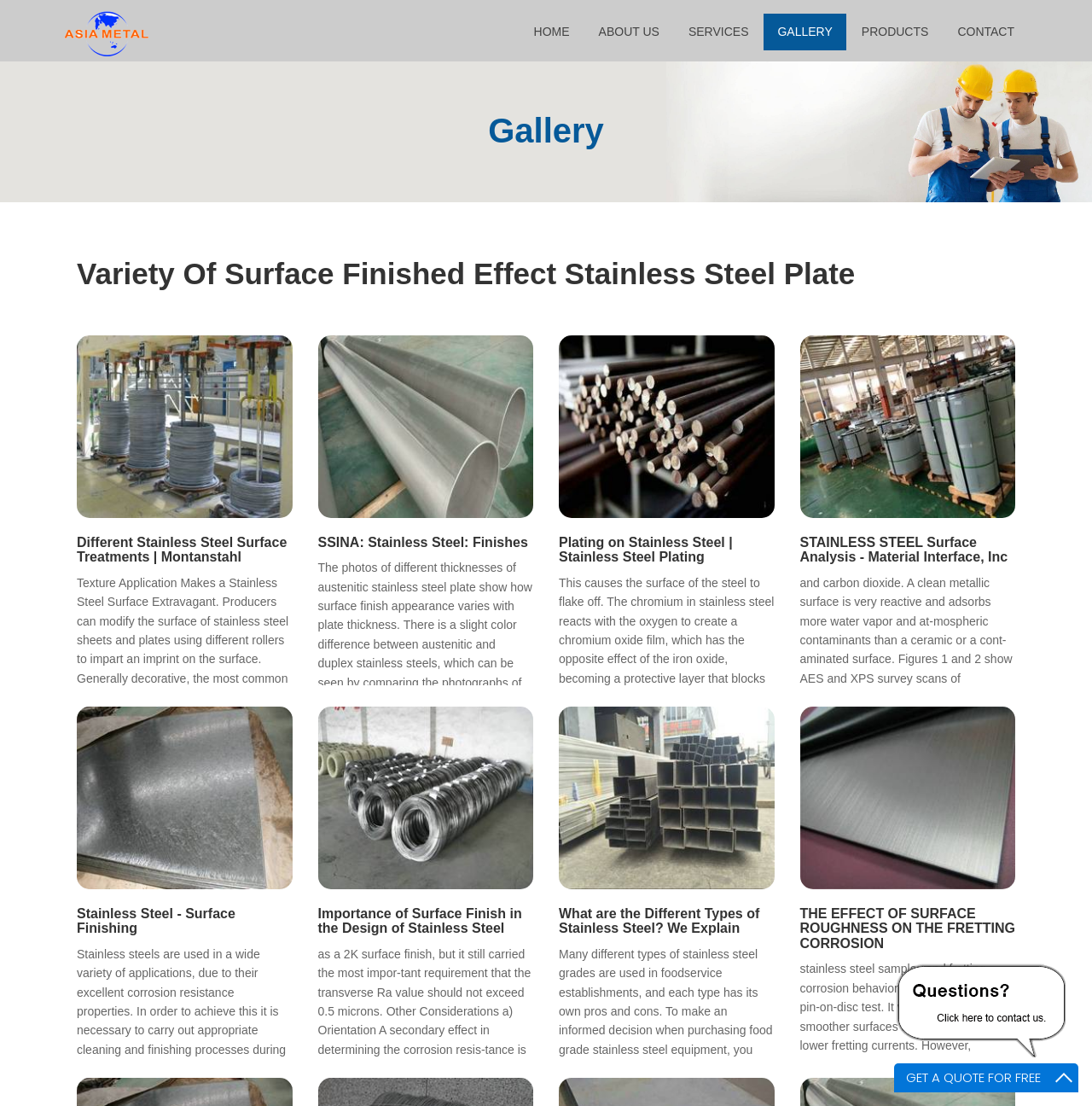What is the purpose of the images on the webpage?
Carefully examine the image and provide a detailed answer to the question.

The images on the webpage appear to be illustrations or examples of different stainless steel surface finishes, which are discussed in the accompanying text. This suggests that the purpose of the images is to provide visual aids to help users understand the different types of surface finishes.